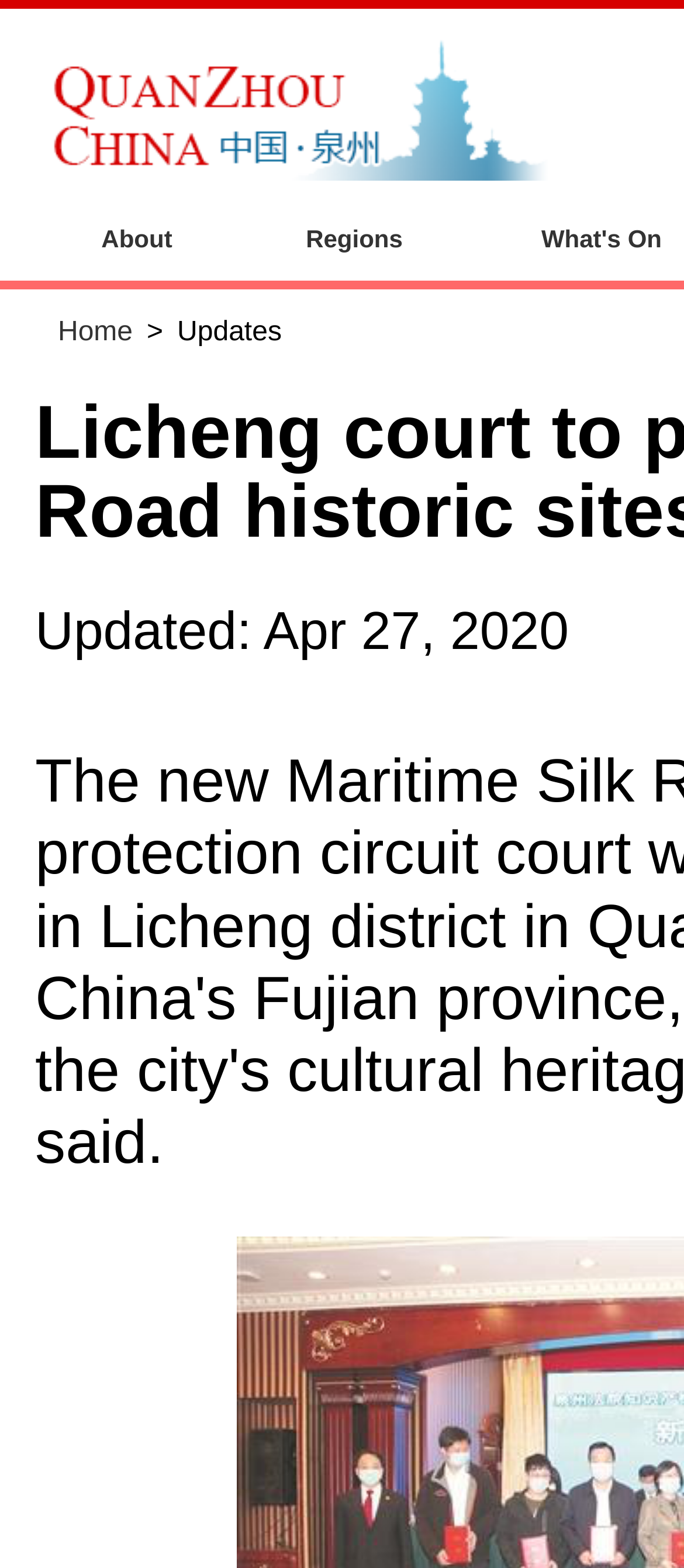Please answer the following question using a single word or phrase: 
What is the name of the district where the Maritime Silk Road historic site protection circuit court was established?

Licheng